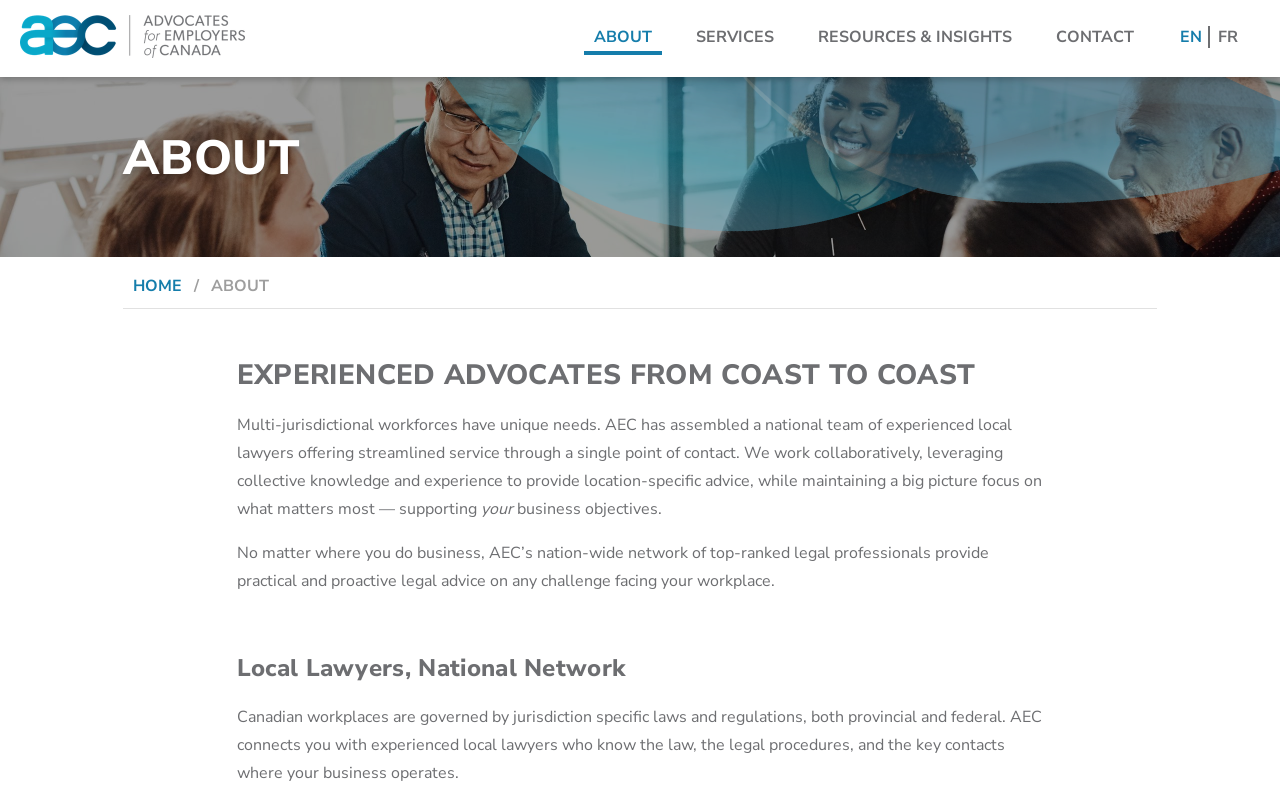What is the focus of the organization?
Please give a well-detailed answer to the question.

The focus of the organization can be inferred from the text on the webpage, which states that the organization provides location-specific advice to support business objectives. This is mentioned in the sentence '...supporting your business objectives.'